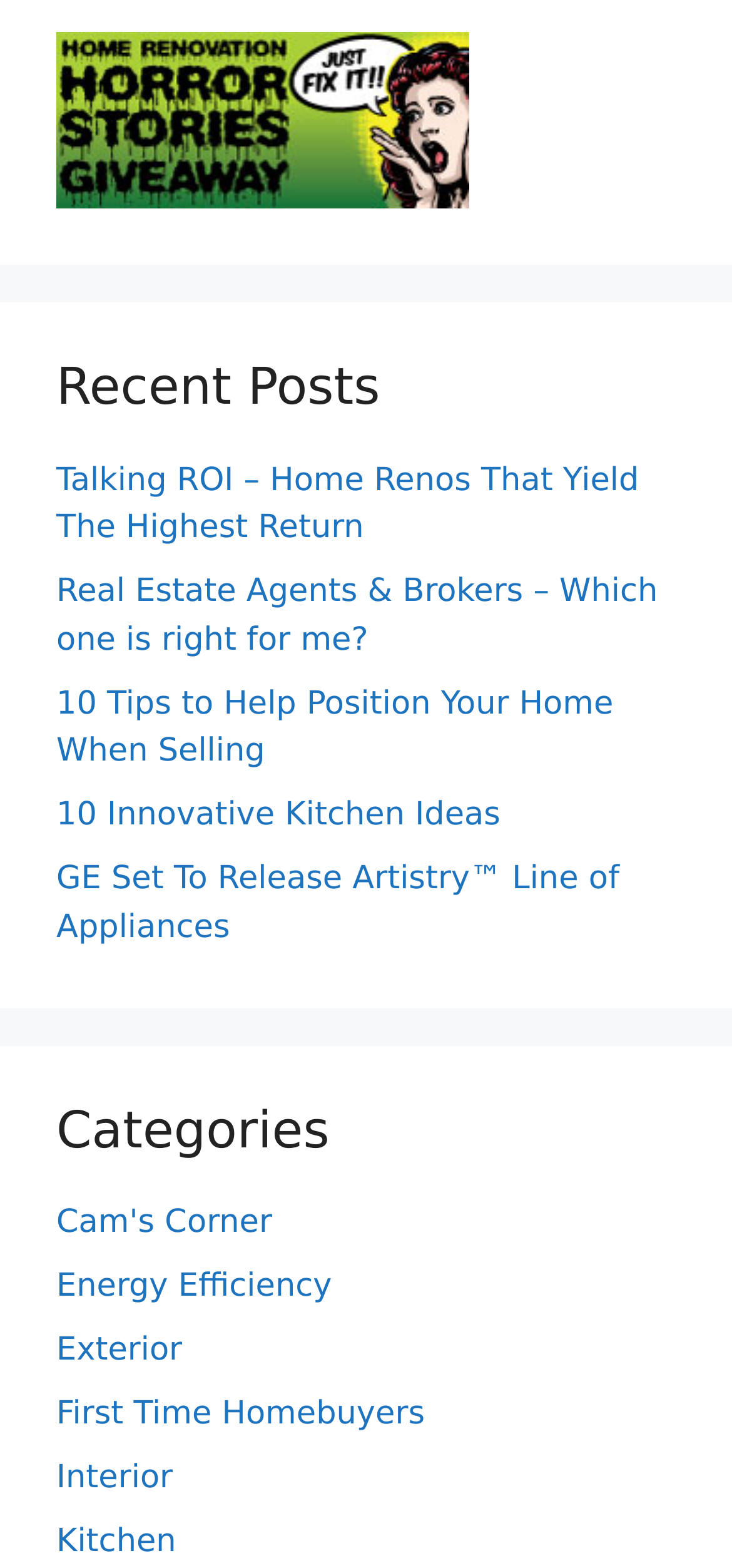Locate the UI element that matches the description Cam's Corner in the webpage screenshot. Return the bounding box coordinates in the format (top-left x, top-left y, bottom-right x, bottom-right y), with values ranging from 0 to 1.

[0.077, 0.768, 0.372, 0.792]